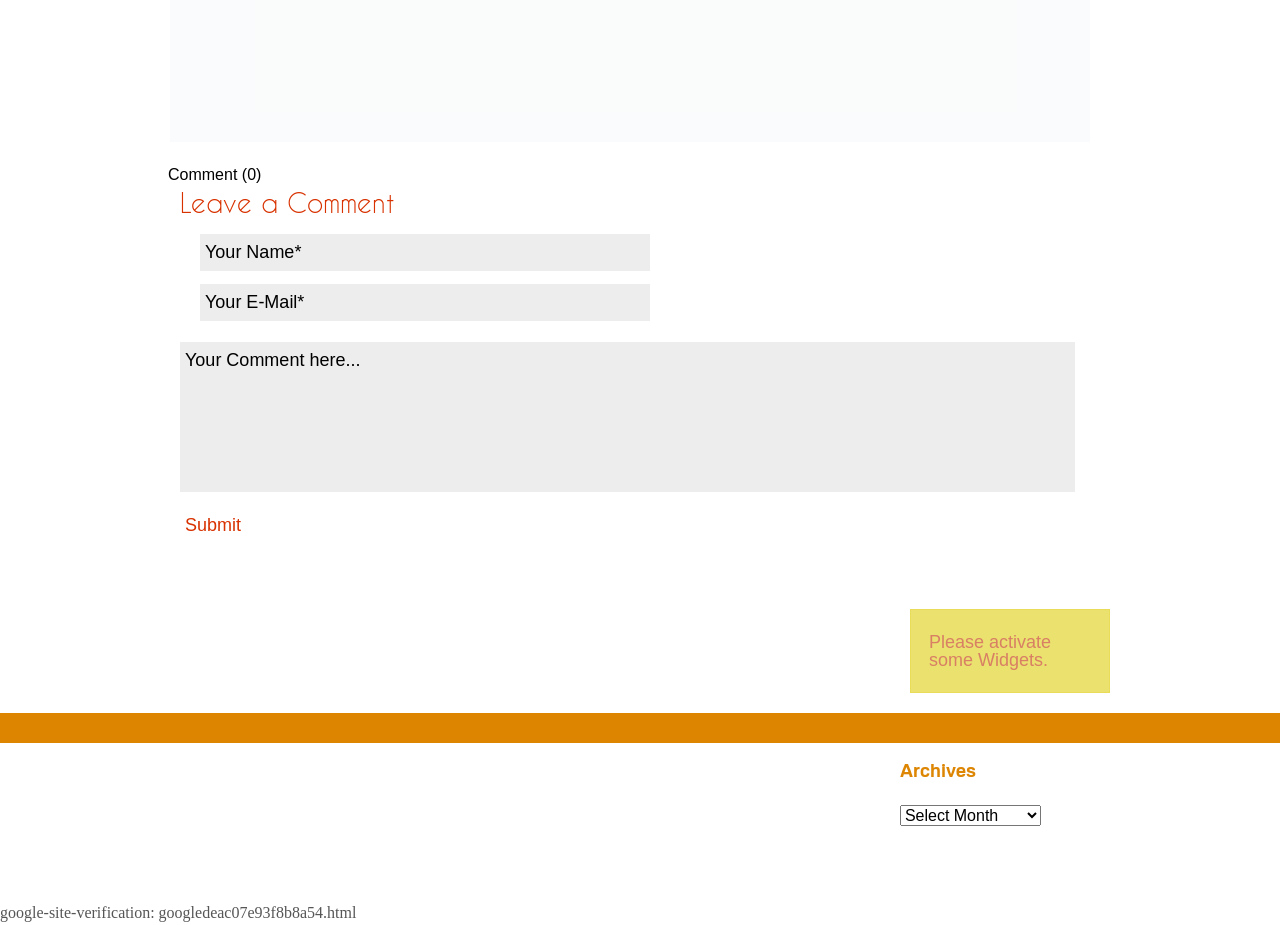Look at the image and write a detailed answer to the question: 
What is the purpose of the textboxes?

The webpage has three textboxes, two of which are required, and a submit button. This suggests that the user is expected to input some information, likely a comment, and submit it. The heading 'Leave a Comment' above the textboxes further supports this conclusion.